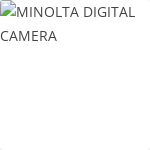Elaborate on the contents of the image in great detail.

The image, captured with a MINOLTA digital camera, is featured in the context of the Wales Synod event that took place at Theatre Hafren. This gathering included Methodist representatives from various circuits across Wales, marking the annual assembly where new ministers were welcomed, and significant community projects were discussed. The meeting highlighted initiatives related to asylum seekers, homelessness, and the arts, showcasing the church's engagement with contemporary social issues. The event also introduced Megan Thomas as the new Methodist Youth President, representing a notable point of unity and hope within the community.